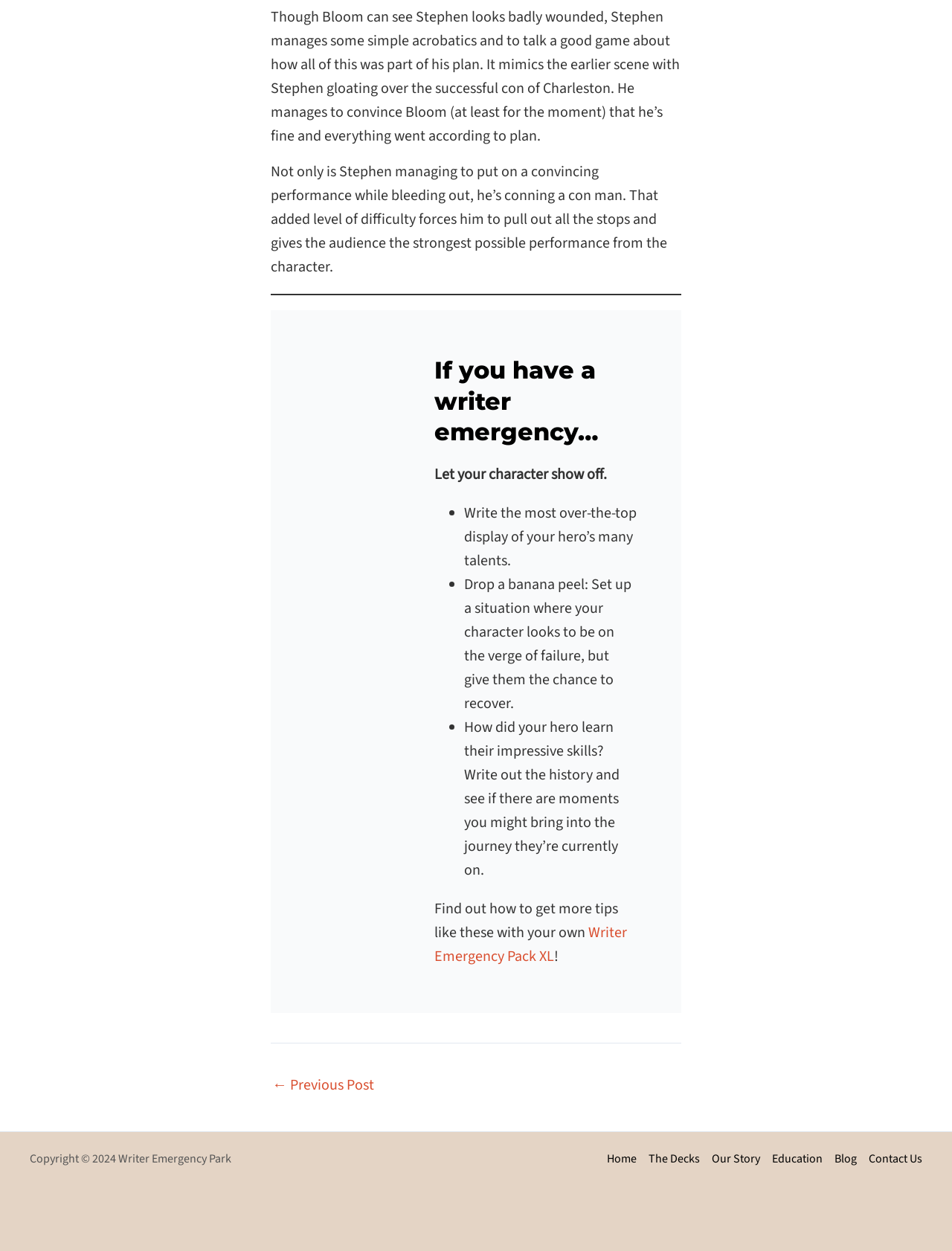Based on the element description, predict the bounding box coordinates (top-left x, top-left y, bottom-right x, bottom-right y) for the UI element in the screenshot: Education

[0.805, 0.917, 0.87, 0.936]